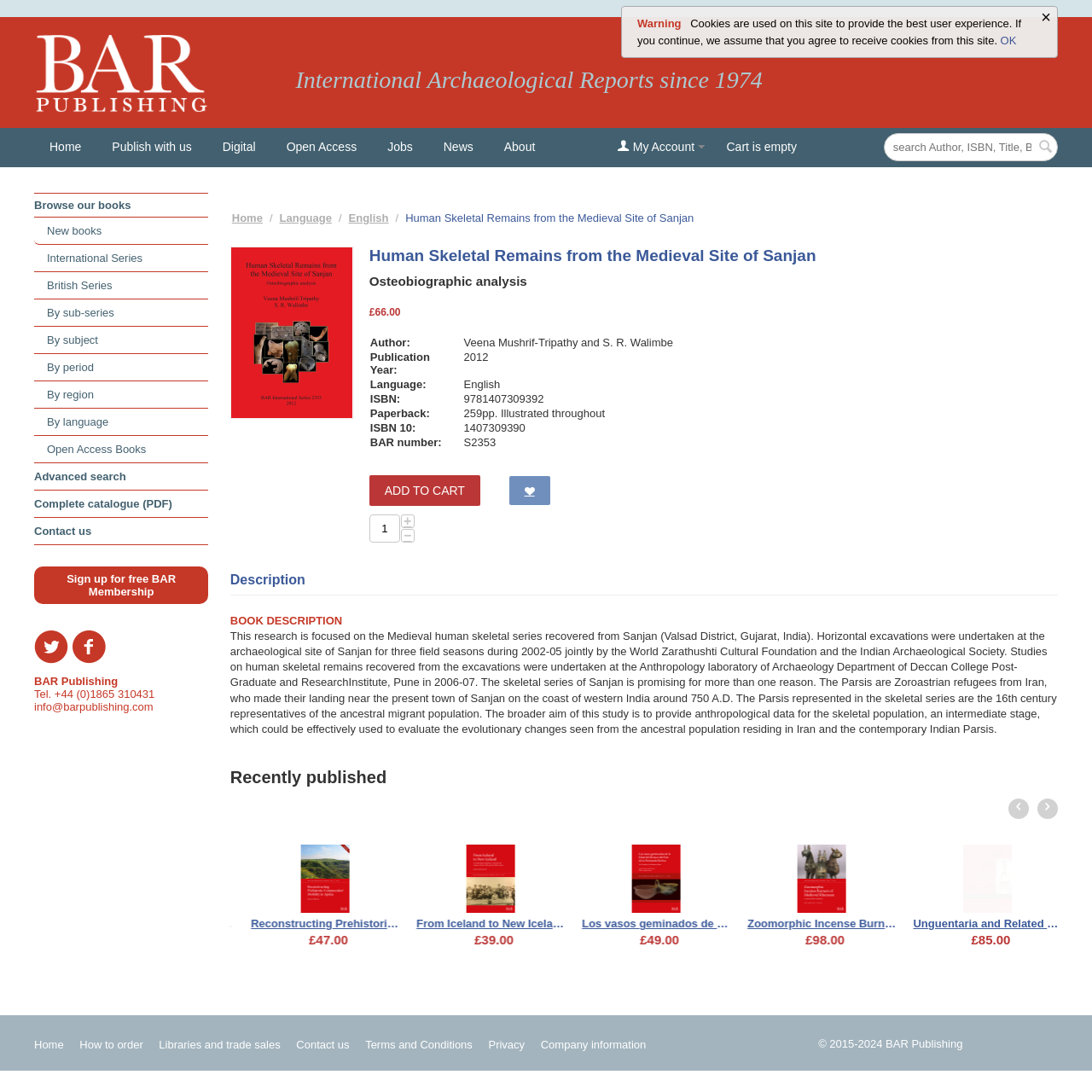Please provide the bounding box coordinates for the element that needs to be clicked to perform the following instruction: "Click on the 'ADD TO CART' button". The coordinates should be given as four float numbers between 0 and 1, i.e., [left, top, right, bottom].

[0.338, 0.435, 0.44, 0.463]